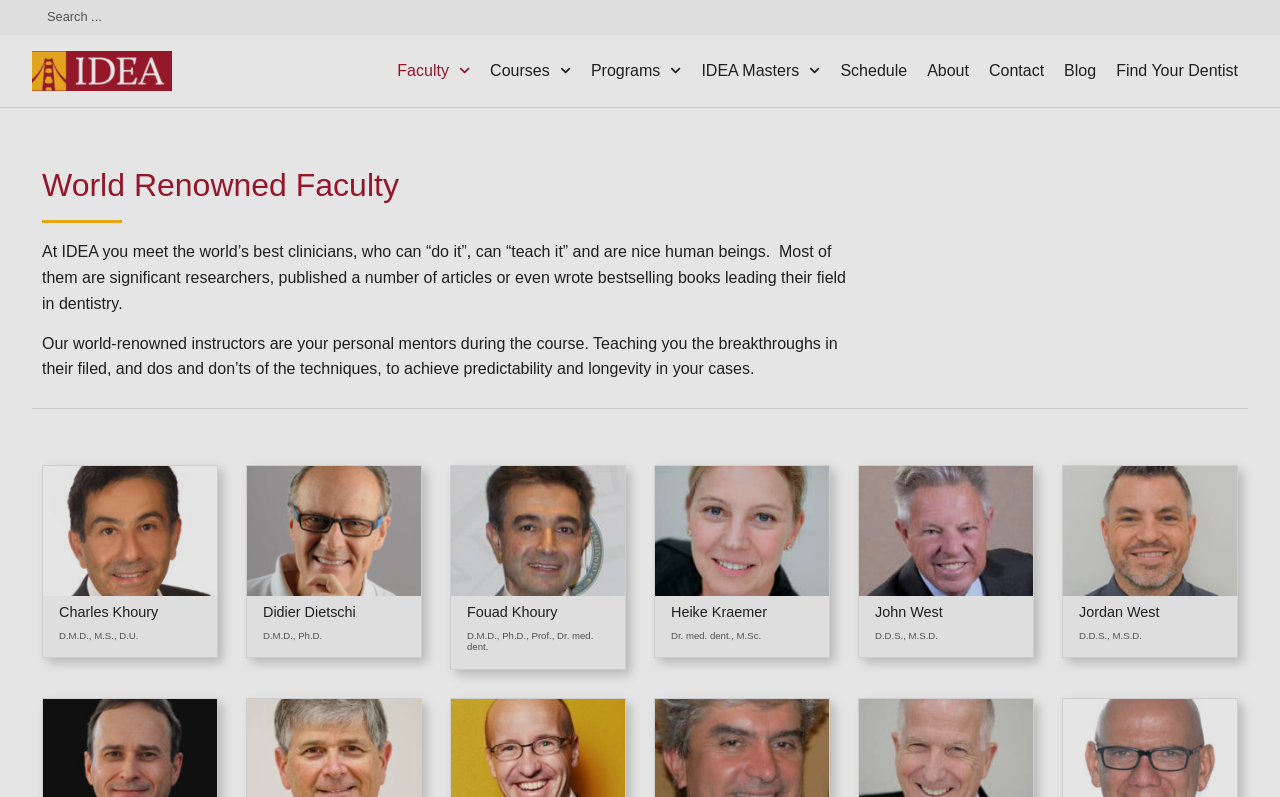What is the name of the academy?
Please provide a single word or phrase as your answer based on the screenshot.

IDEA